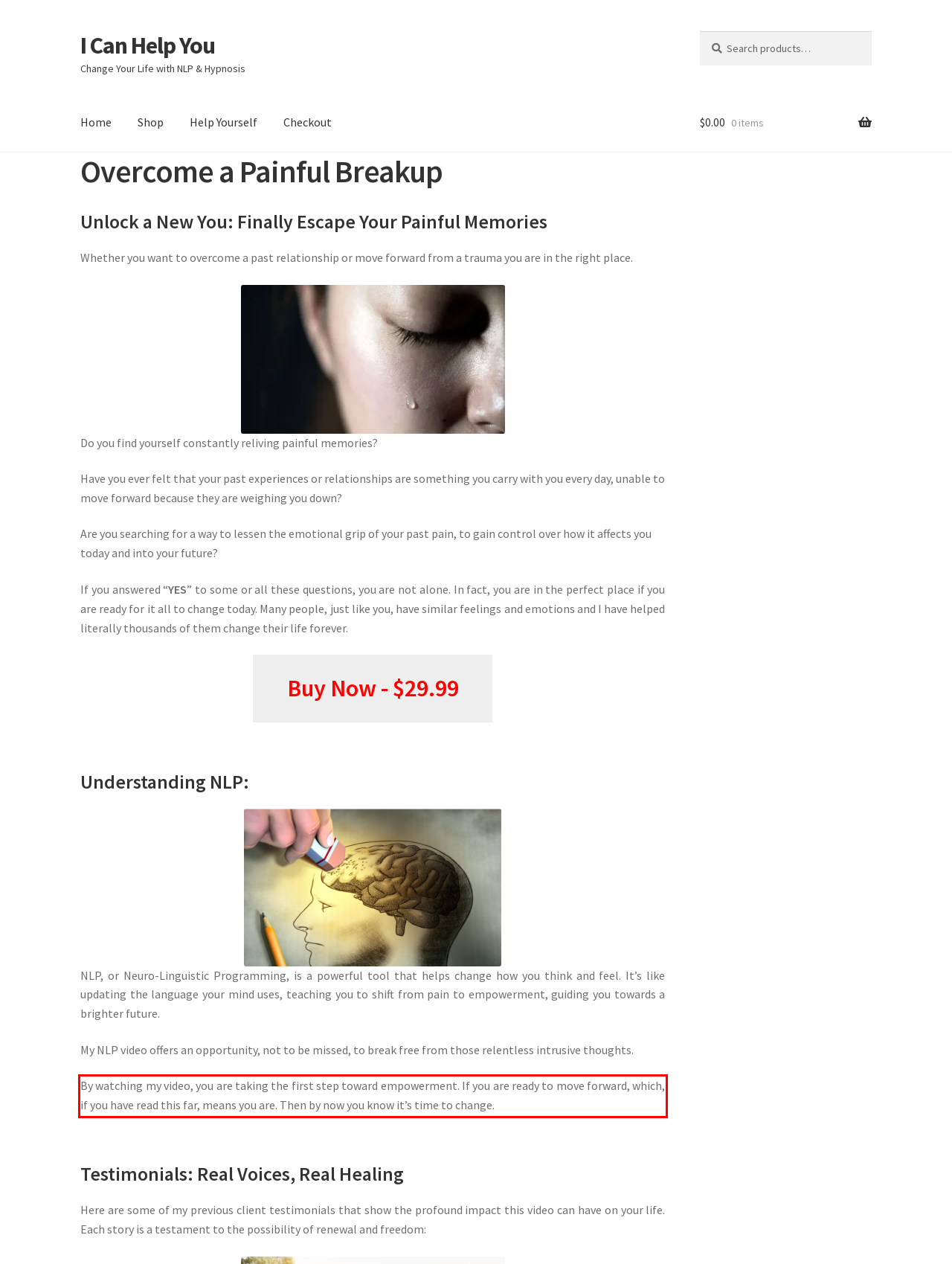Within the screenshot of the webpage, there is a red rectangle. Please recognize and generate the text content inside this red bounding box.

By watching my video, you are taking the first step toward empowerment. If you are ready to move forward, which, if you have read this far, means you are. Then by now you know it’s time to change.